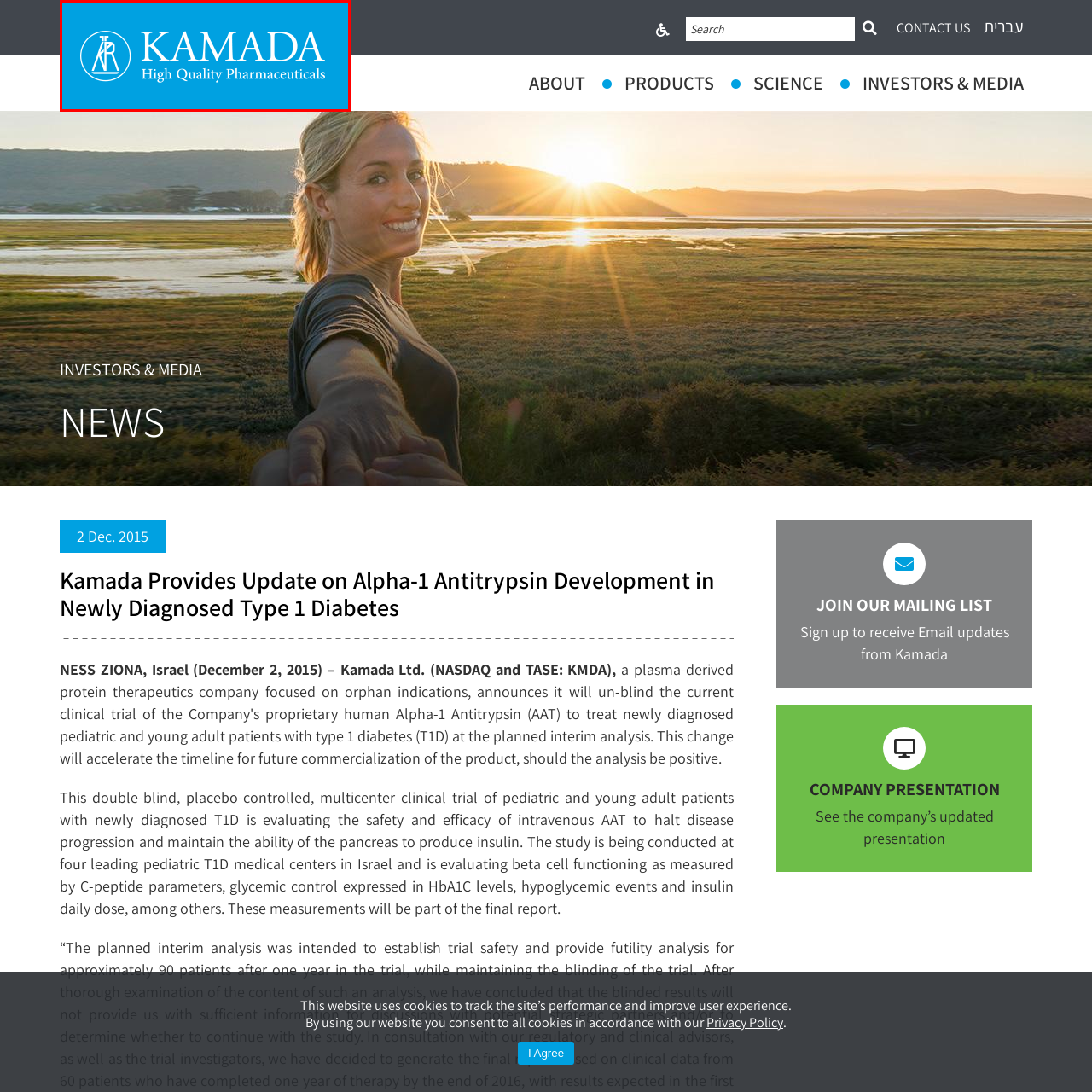Pay attention to the image encased in the red boundary and reply to the question using a single word or phrase:
What is written in bold lettering?

KAMADA